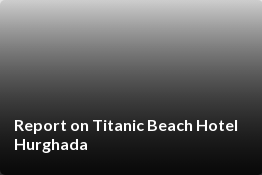Refer to the image and provide an in-depth answer to the question:
Where is the Titanic Beach Hotel located?

The location of the hotel is mentioned in the title of the report, which specifies that the hotel is situated in Hurghada, a popular Egyptian resort destination.